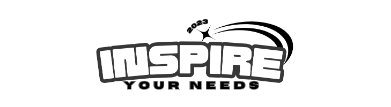Use a single word or phrase to answer the following:
What is the emphasized word in the logo?

INSPIRE